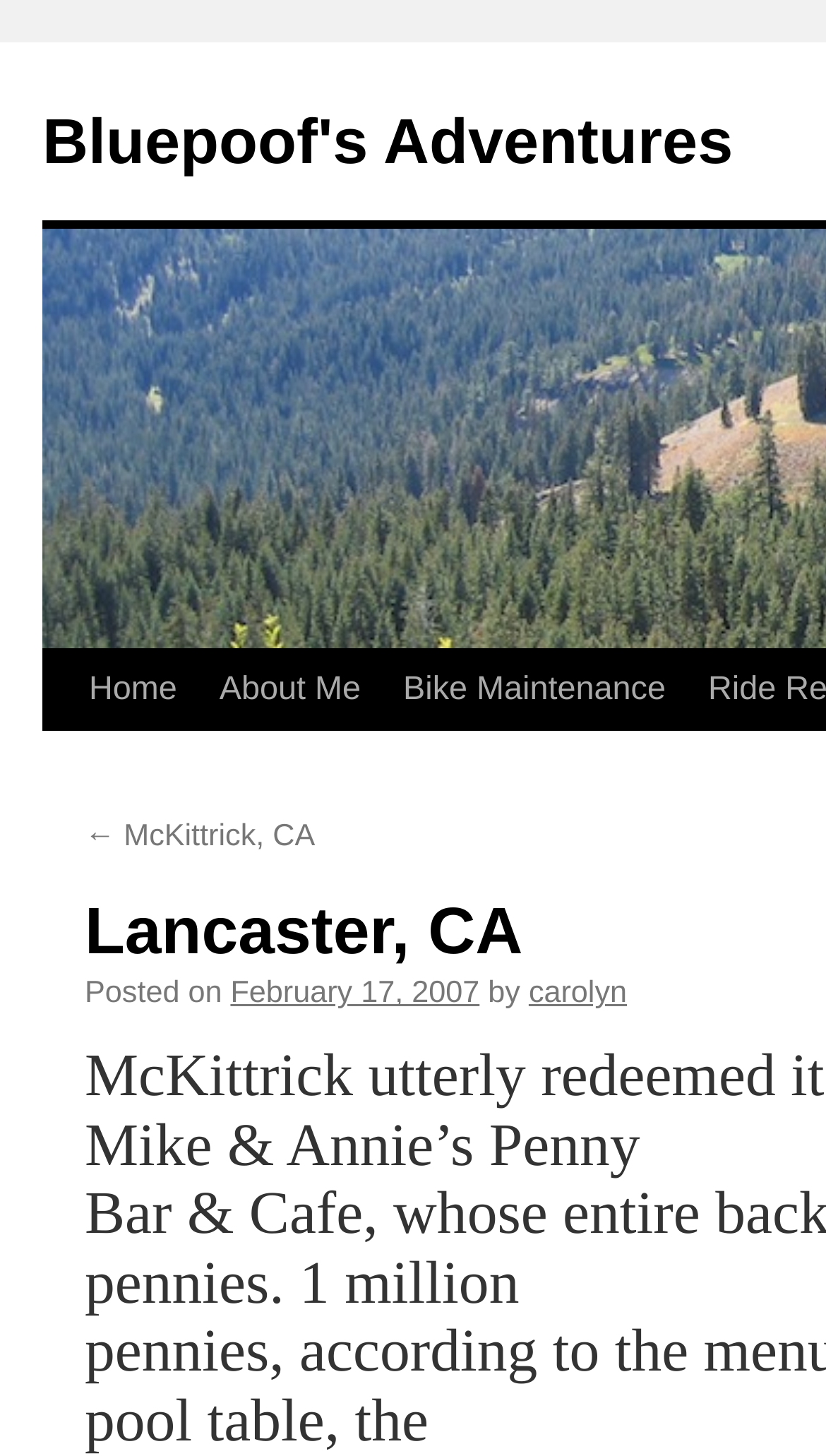Locate the bounding box of the UI element described by: "February 17, 2007" in the given webpage screenshot.

[0.279, 0.727, 0.581, 0.75]